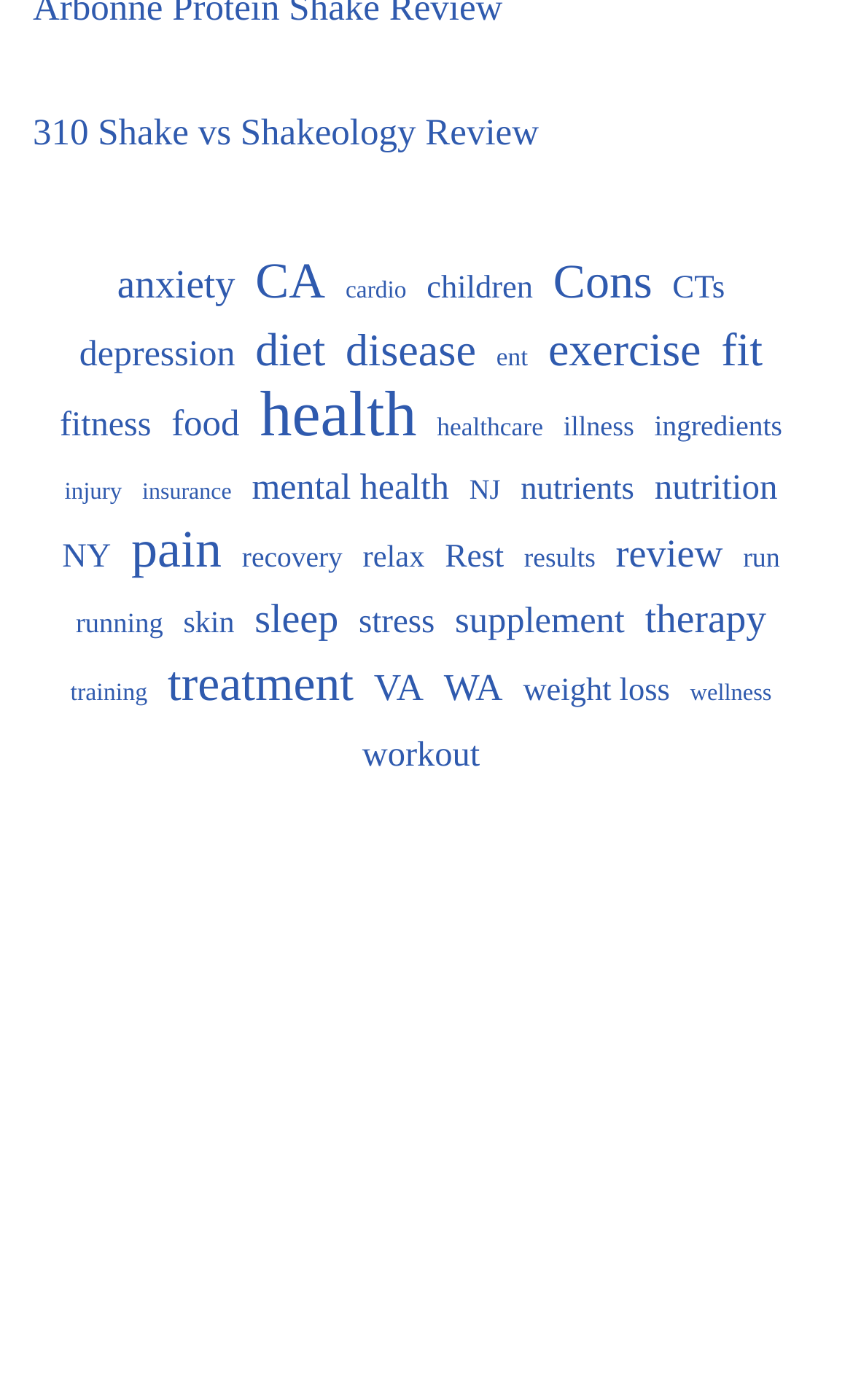Can you determine the bounding box coordinates of the area that needs to be clicked to fulfill the following instruction: "View health"?

[0.305, 0.277, 0.488, 0.319]